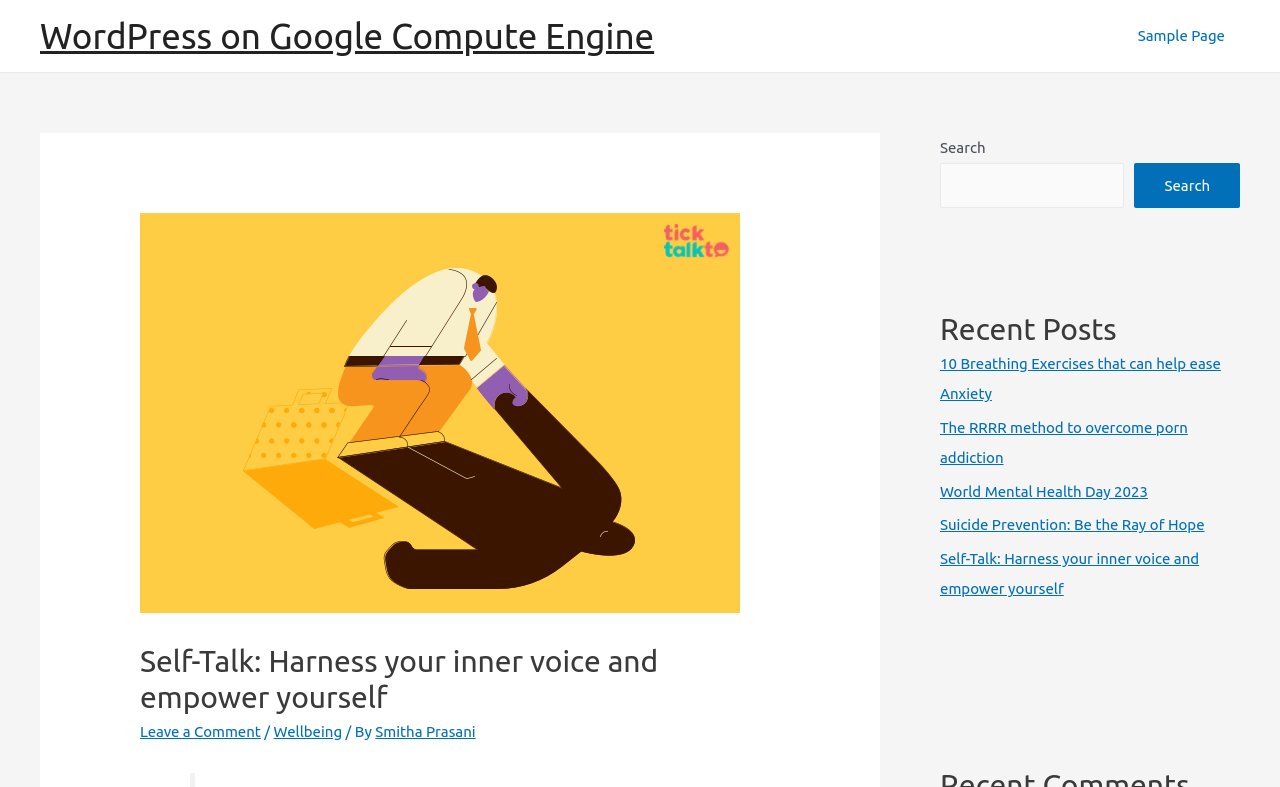Respond with a single word or phrase for the following question: 
What is the name of the website?

Self-Talk